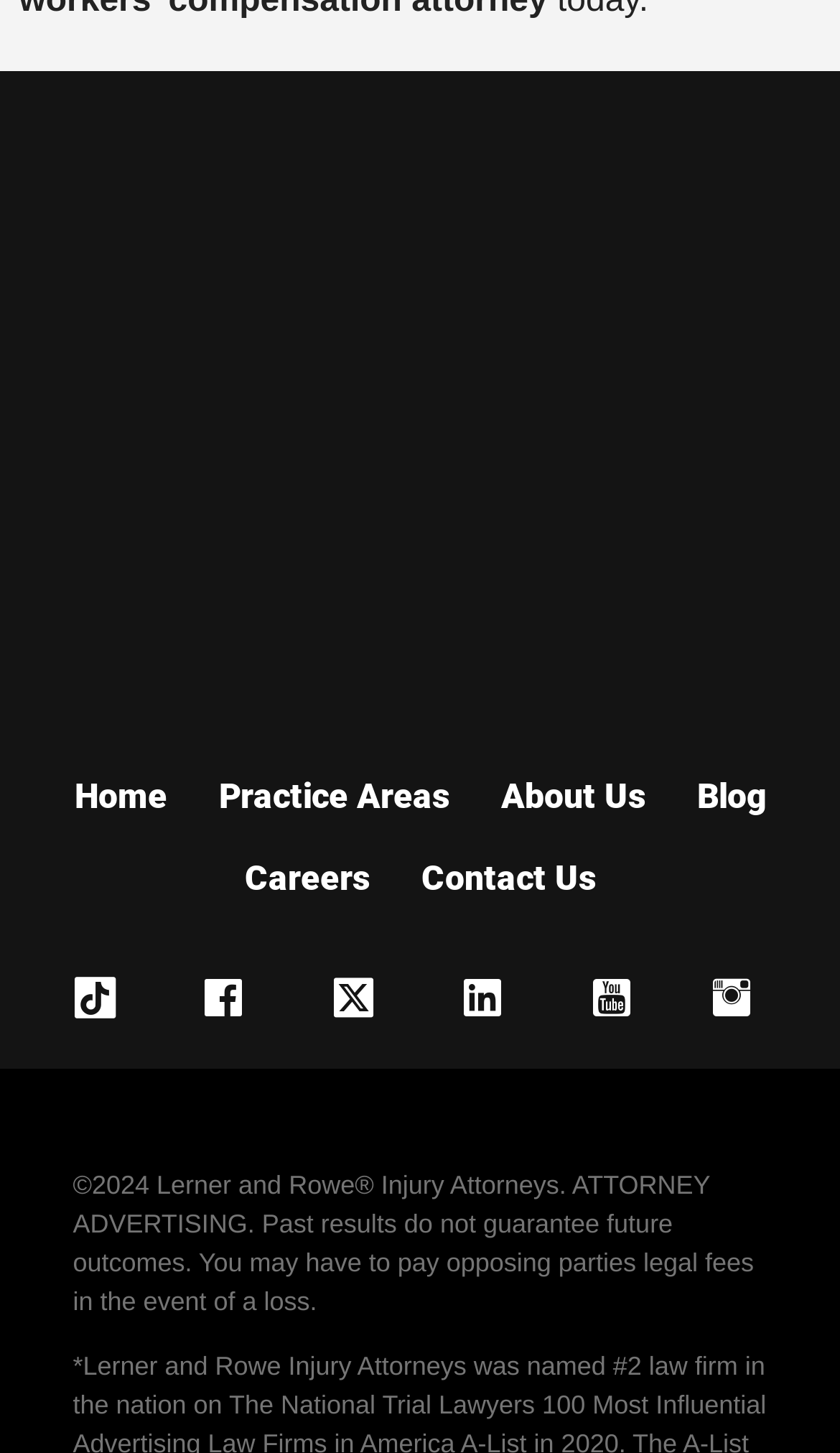Respond to the question below with a single word or phrase:
What is the disclaimer about?

Past results and legal fees